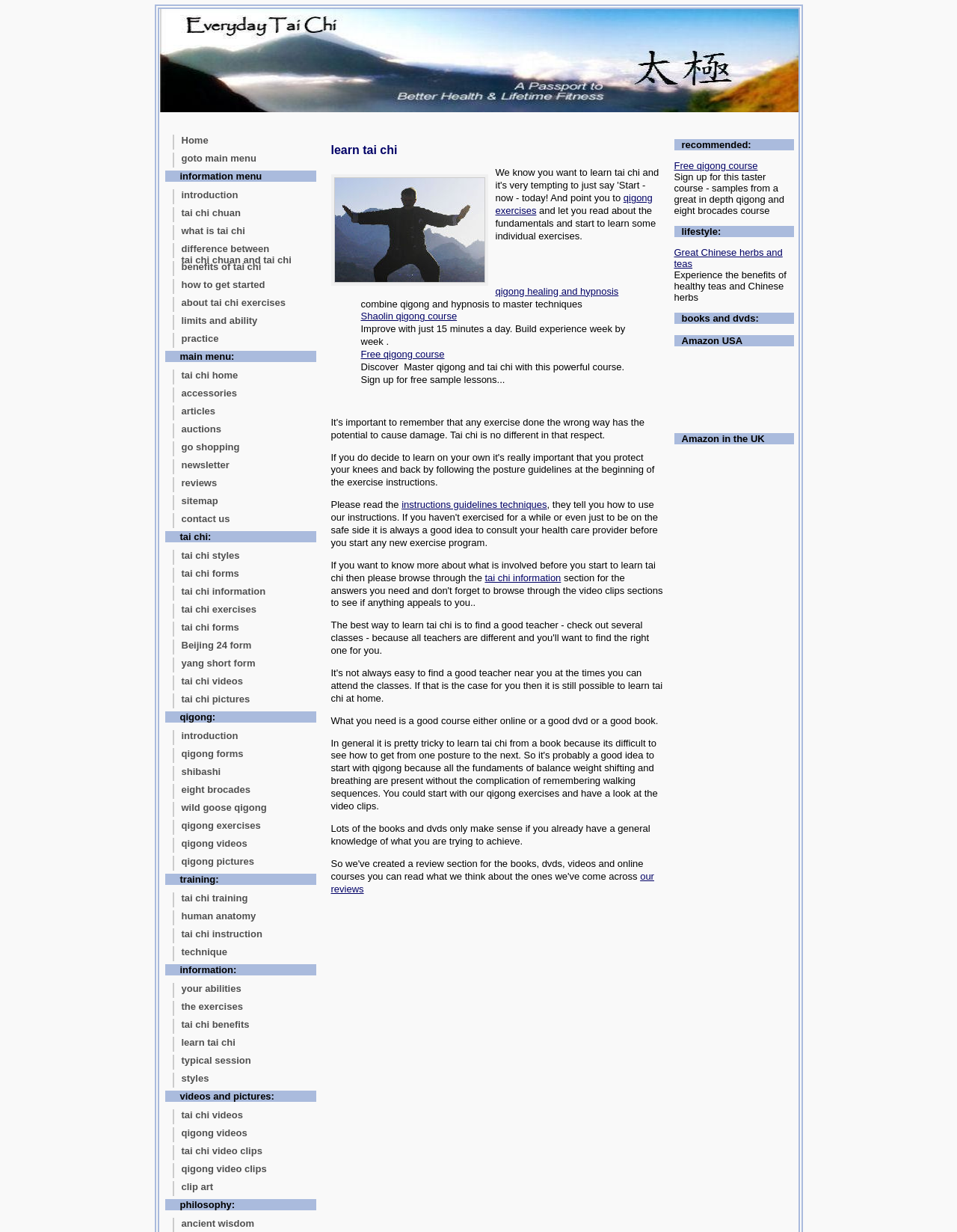Kindly determine the bounding box coordinates of the area that needs to be clicked to fulfill this instruction: "Learn about 'Tai Chi Styles'".

[0.18, 0.446, 0.33, 0.458]